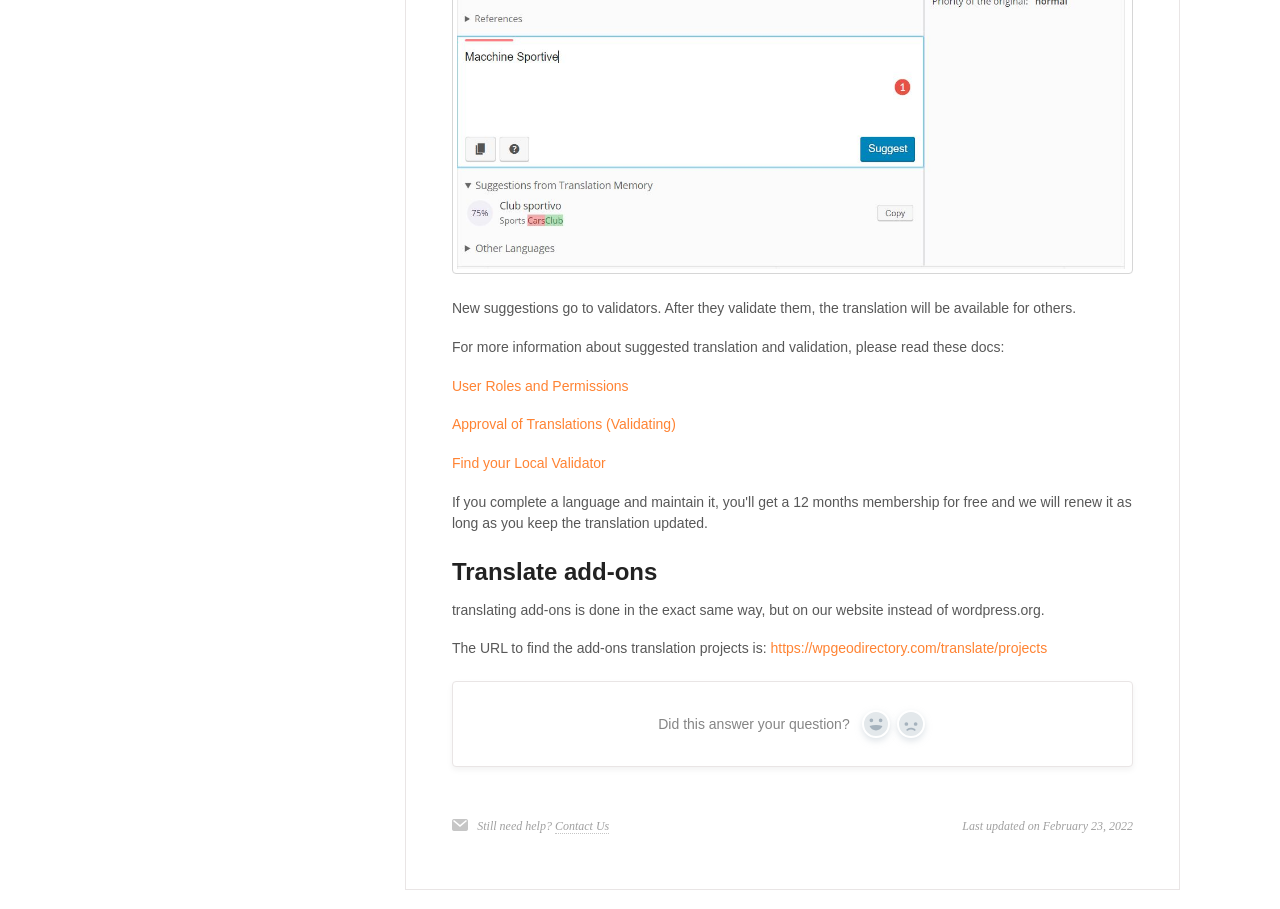Identify and provide the bounding box for the element described by: "parent_node: Translate add-ons aria-label="Anchor"".

[0.514, 0.613, 0.532, 0.64]